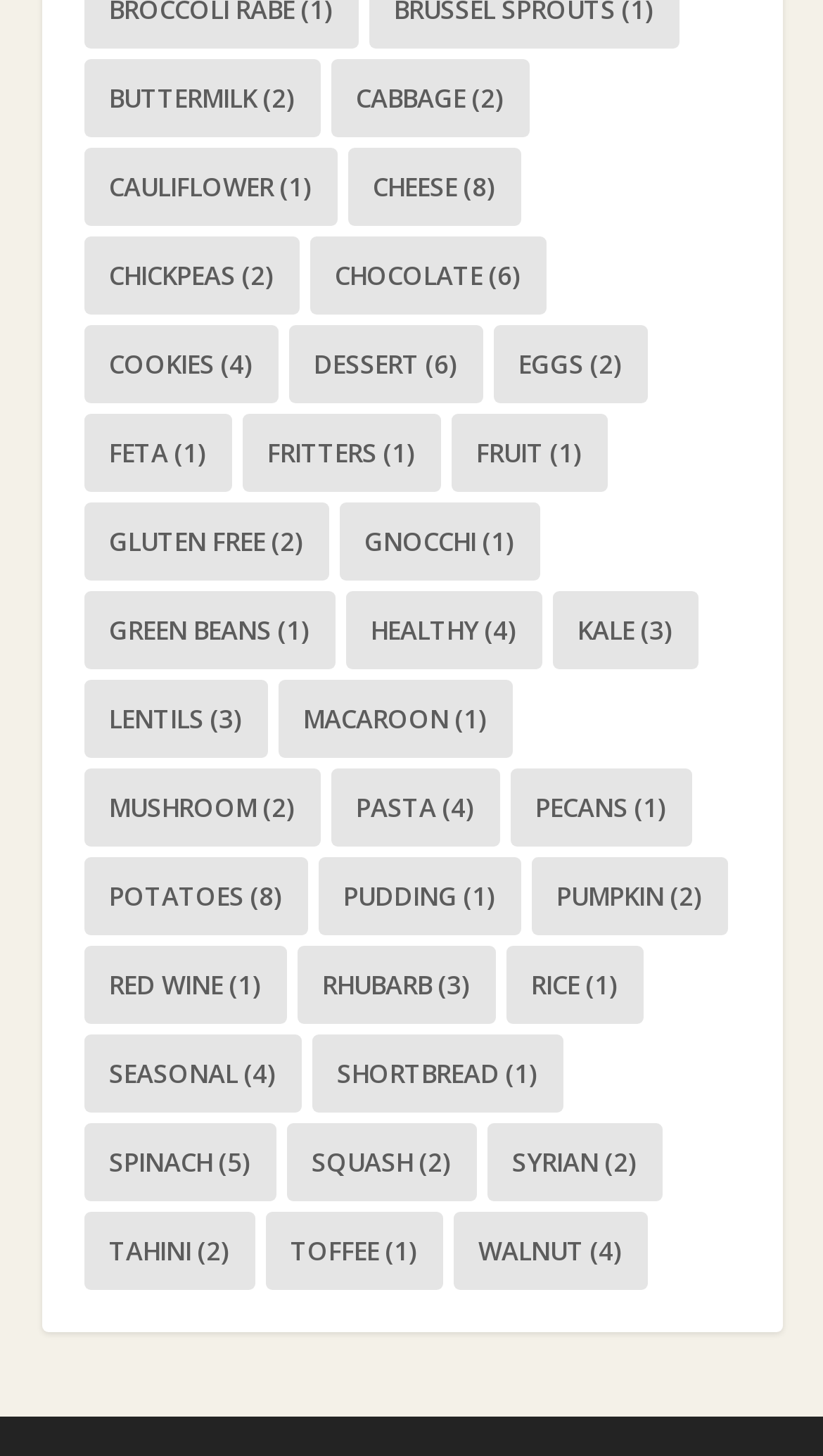How many categories have only one item?
Please provide a detailed and thorough answer to the question.

I counted the number of categories with only one item by looking at the text '(1)' next to each link. There are 7 categories with only one item.